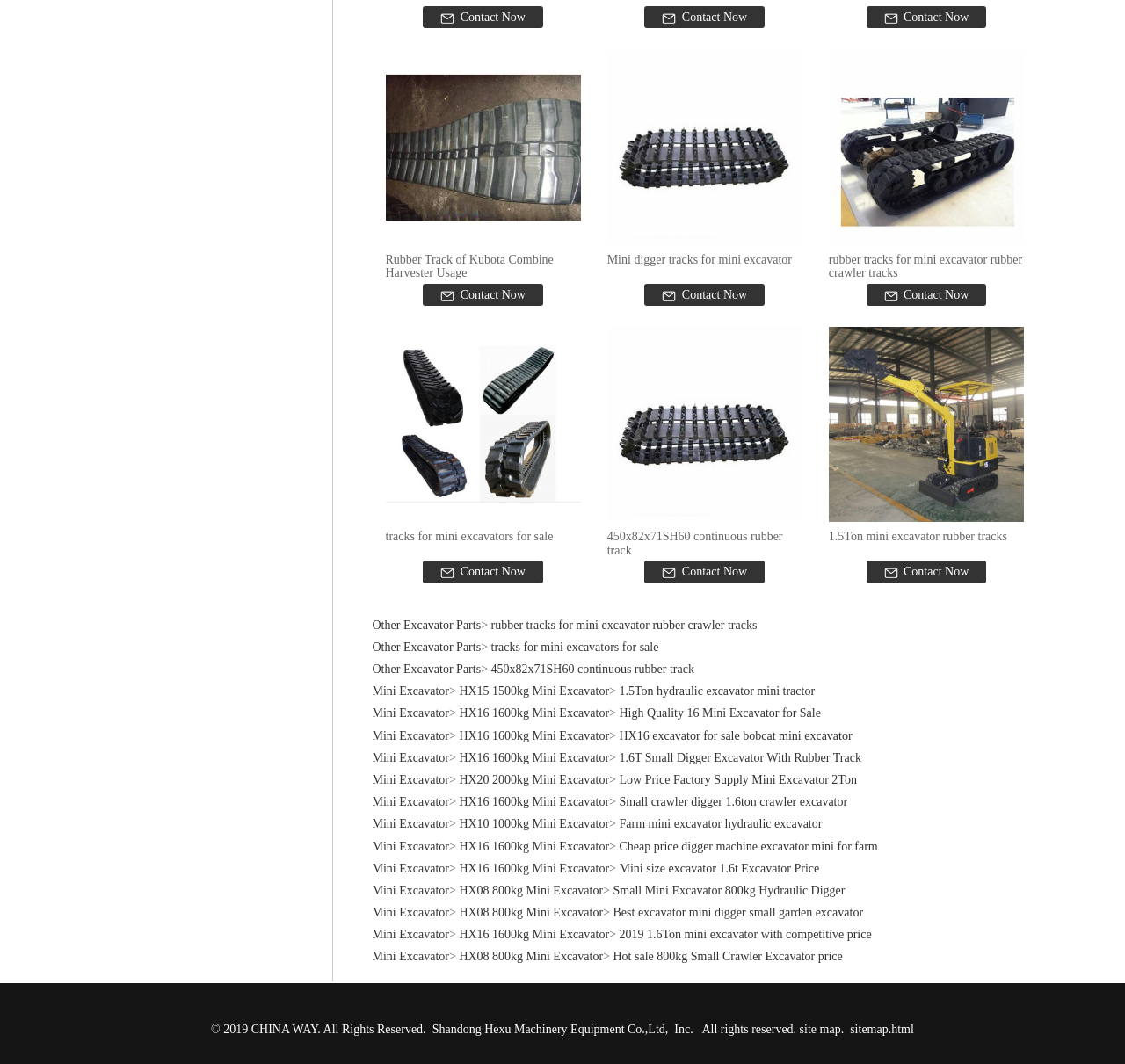Please provide a one-word or phrase answer to the question: 
How many 'Contact Now' links are on this webpage?

5